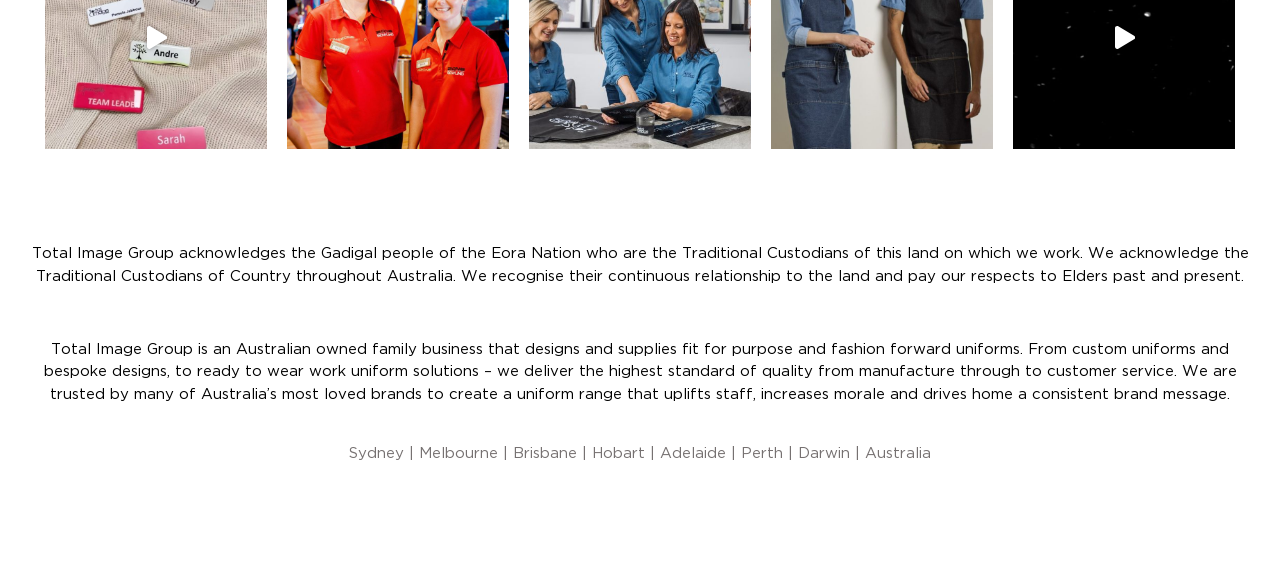Please provide a one-word or phrase answer to the question: 
What is the scope of Total Image Group's operations?

Australia